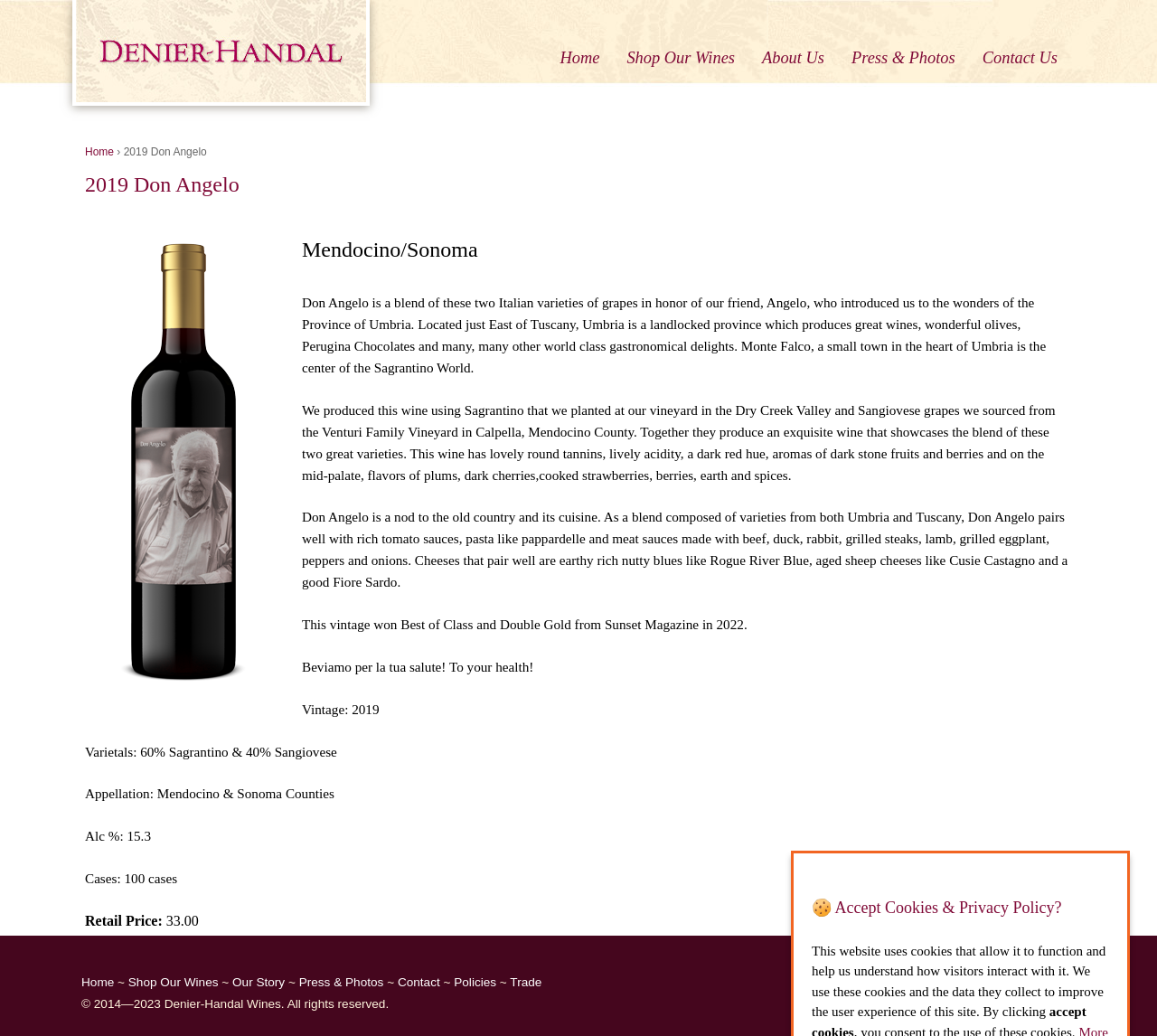Please determine the bounding box coordinates of the section I need to click to accomplish this instruction: "View the 2019 Don Angelo wine details".

[0.073, 0.22, 0.927, 0.899]